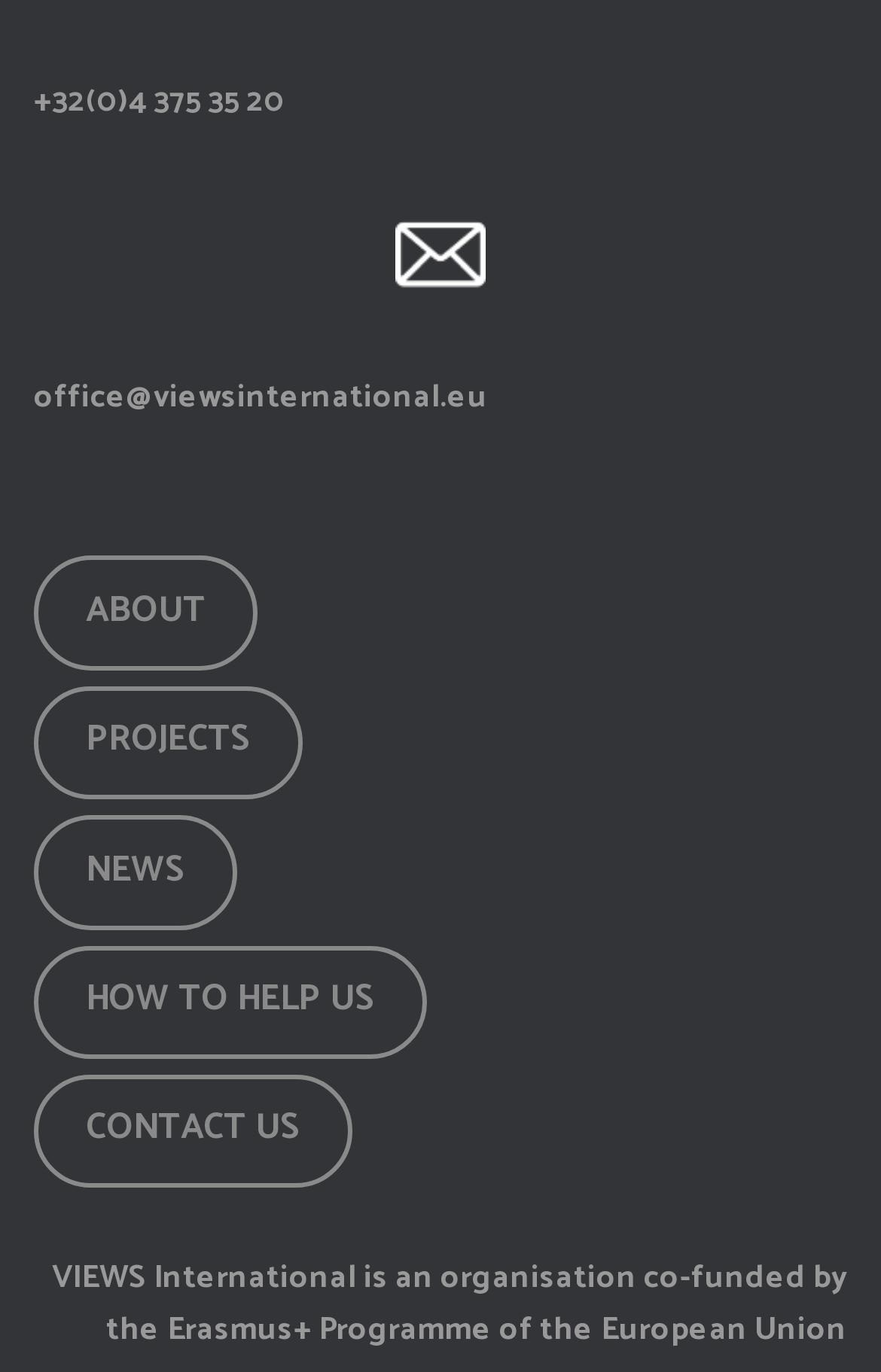Using the provided element description "CONTACT US", determine the bounding box coordinates of the UI element.

[0.038, 0.783, 0.4, 0.866]